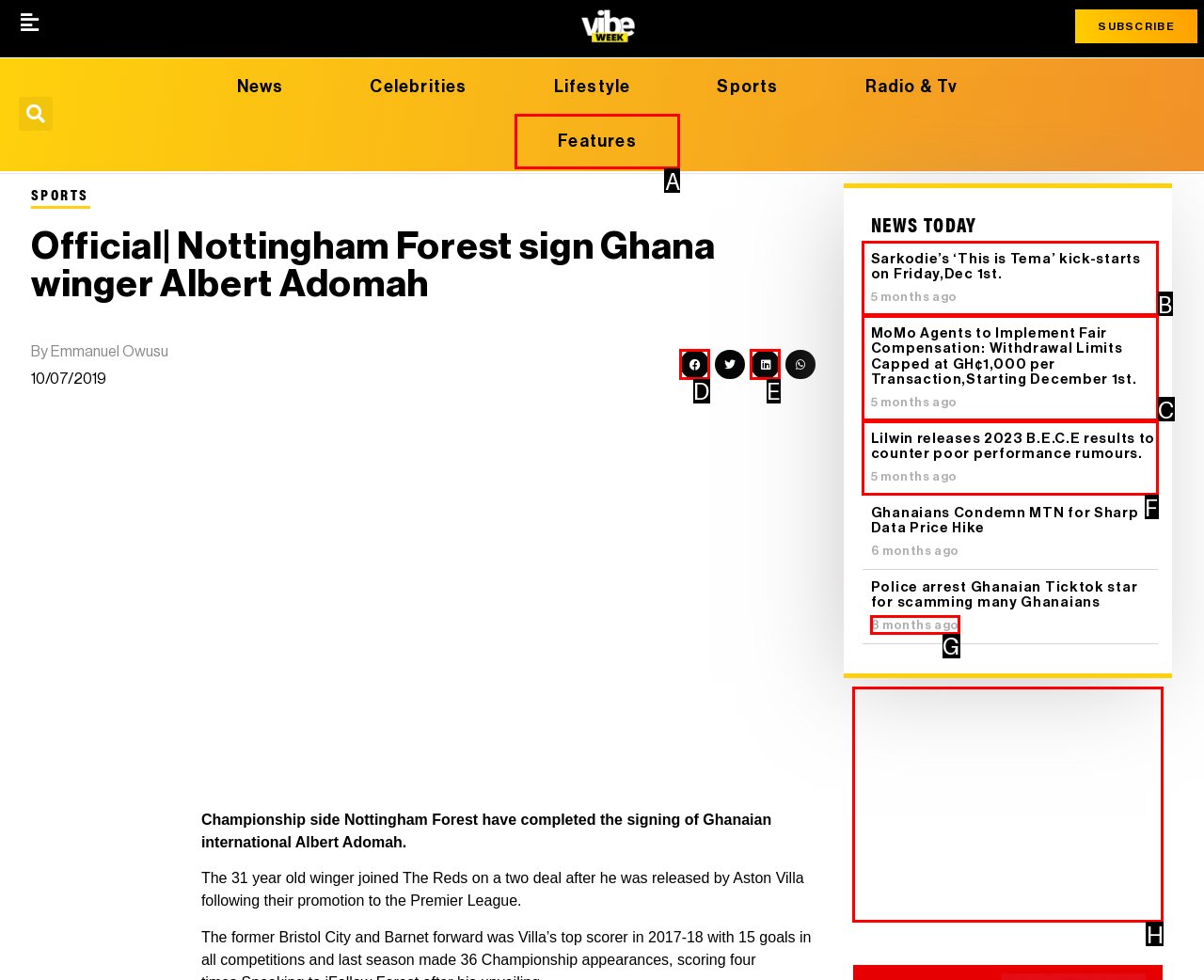Given the description: Student Charter, identify the corresponding option. Answer with the letter of the appropriate option directly.

None